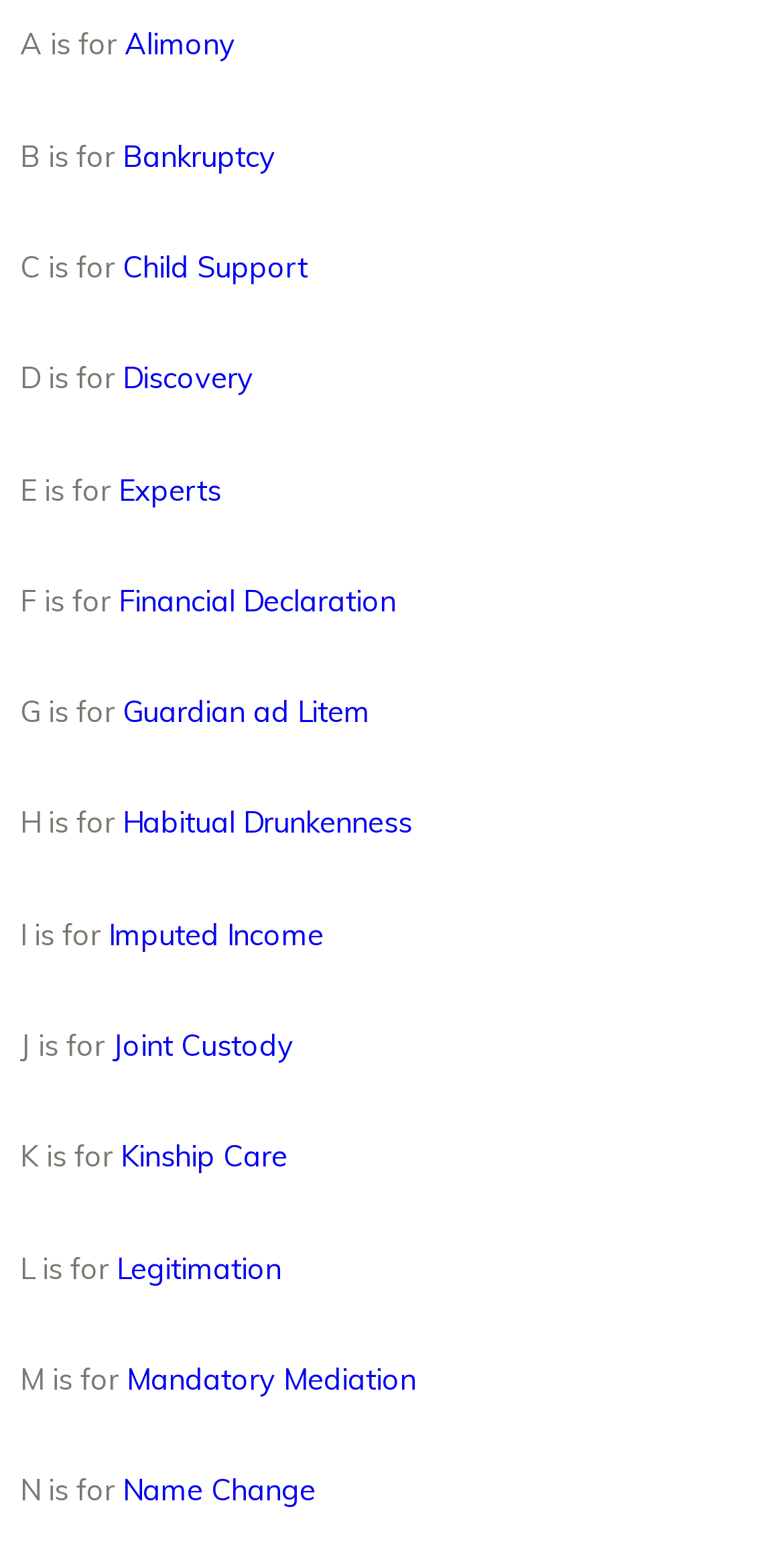Could you find the bounding box coordinates of the clickable area to complete this instruction: "Learn about Financial Declaration"?

[0.151, 0.371, 0.505, 0.396]